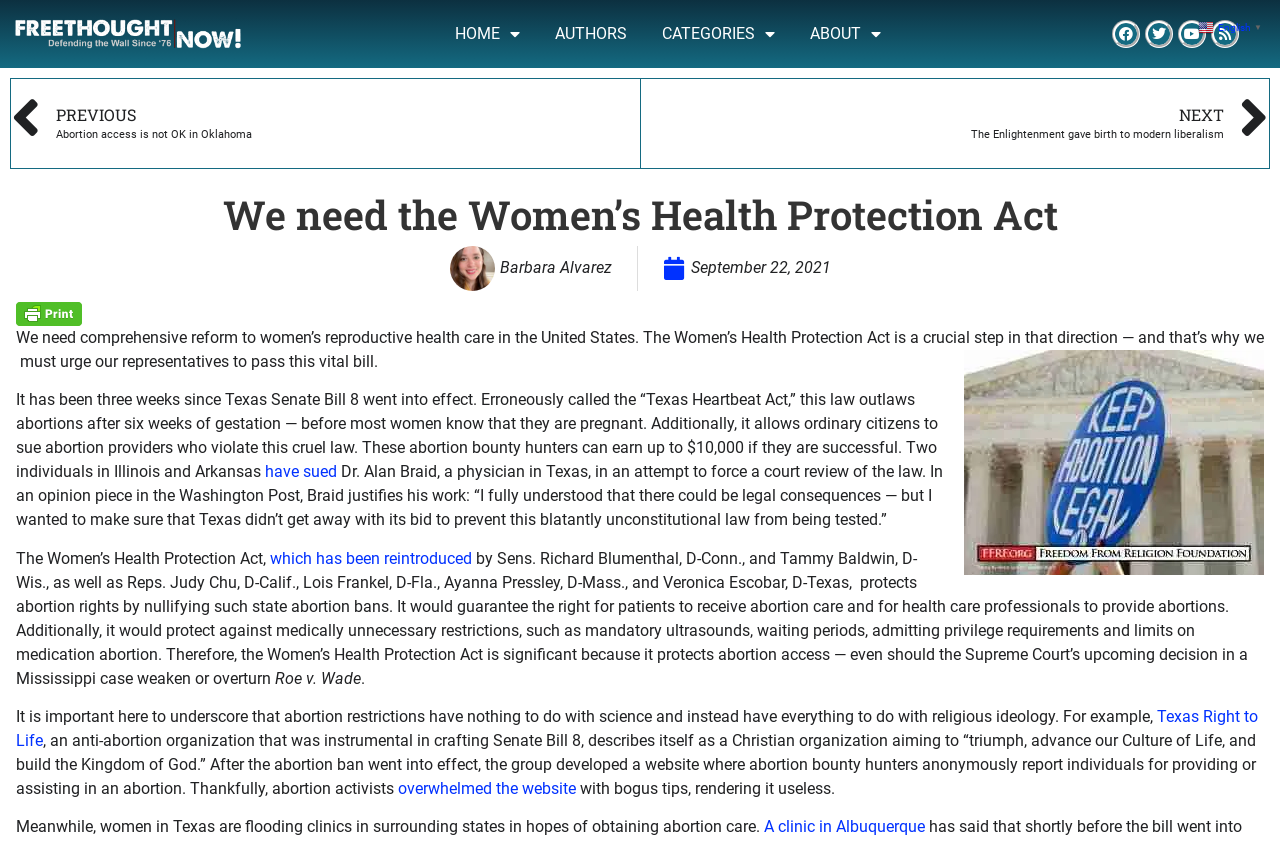Locate the bounding box coordinates of the item that should be clicked to fulfill the instruction: "Go to the HOME page".

[0.351, 0.029, 0.41, 0.052]